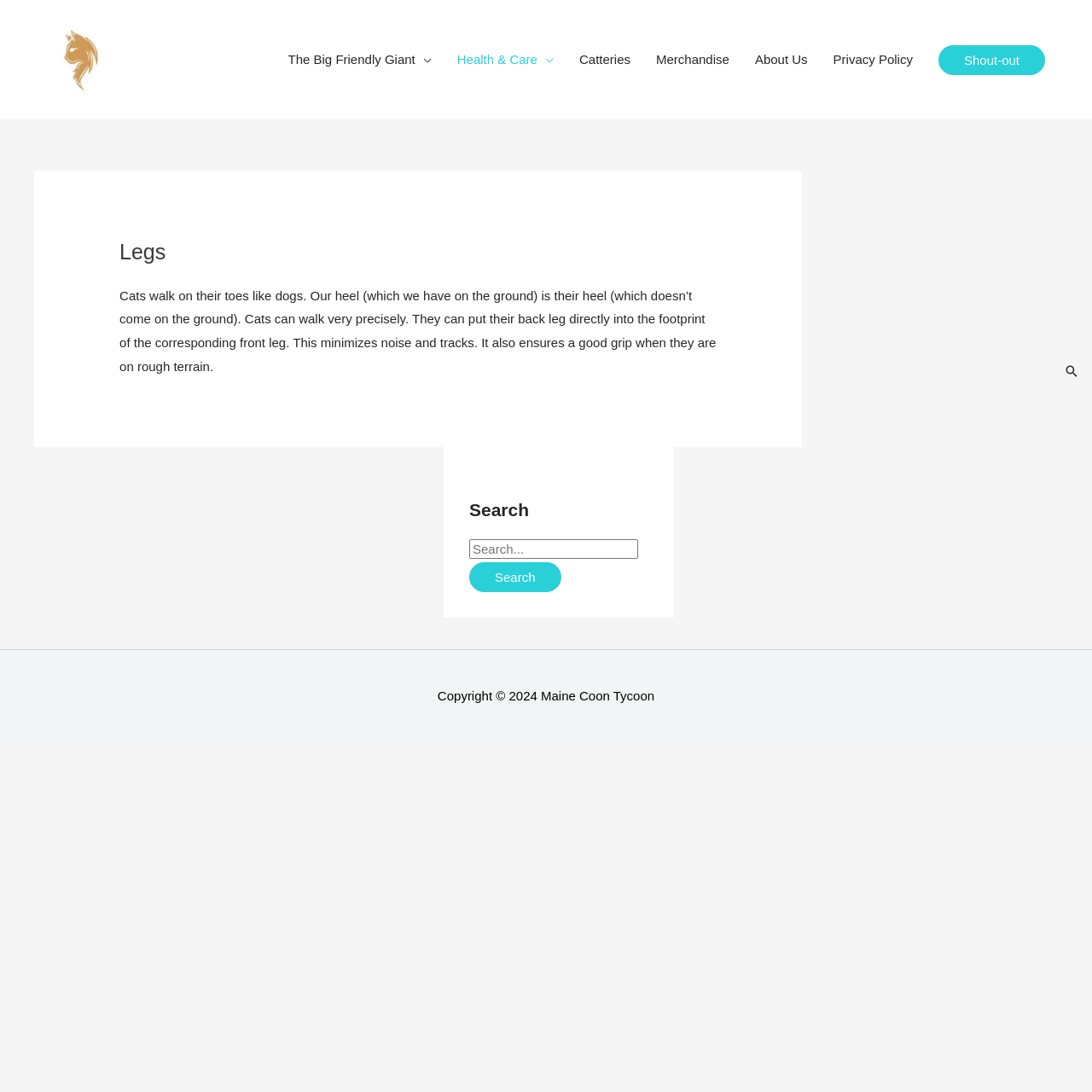What is the topic of the main article?
Based on the image, give a concise answer in the form of a single word or short phrase.

Legs